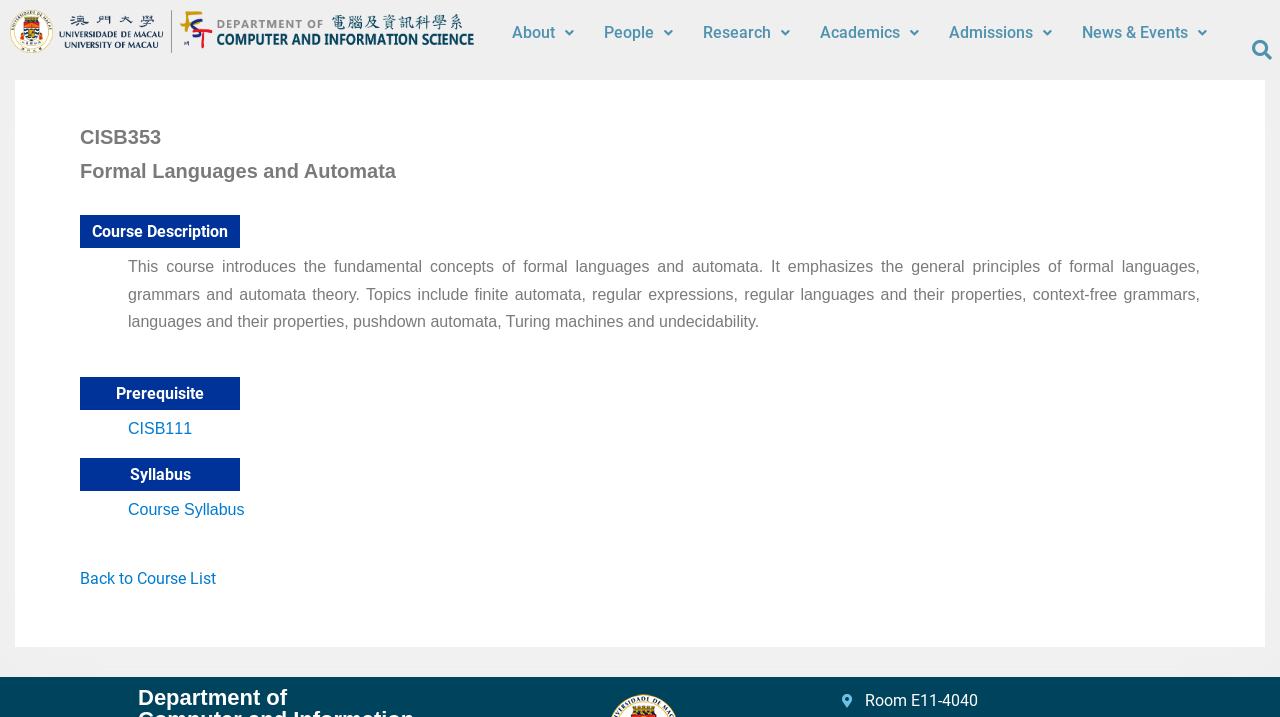Please mark the bounding box coordinates of the area that should be clicked to carry out the instruction: "Search for something".

[0.945, 0.042, 0.984, 0.098]